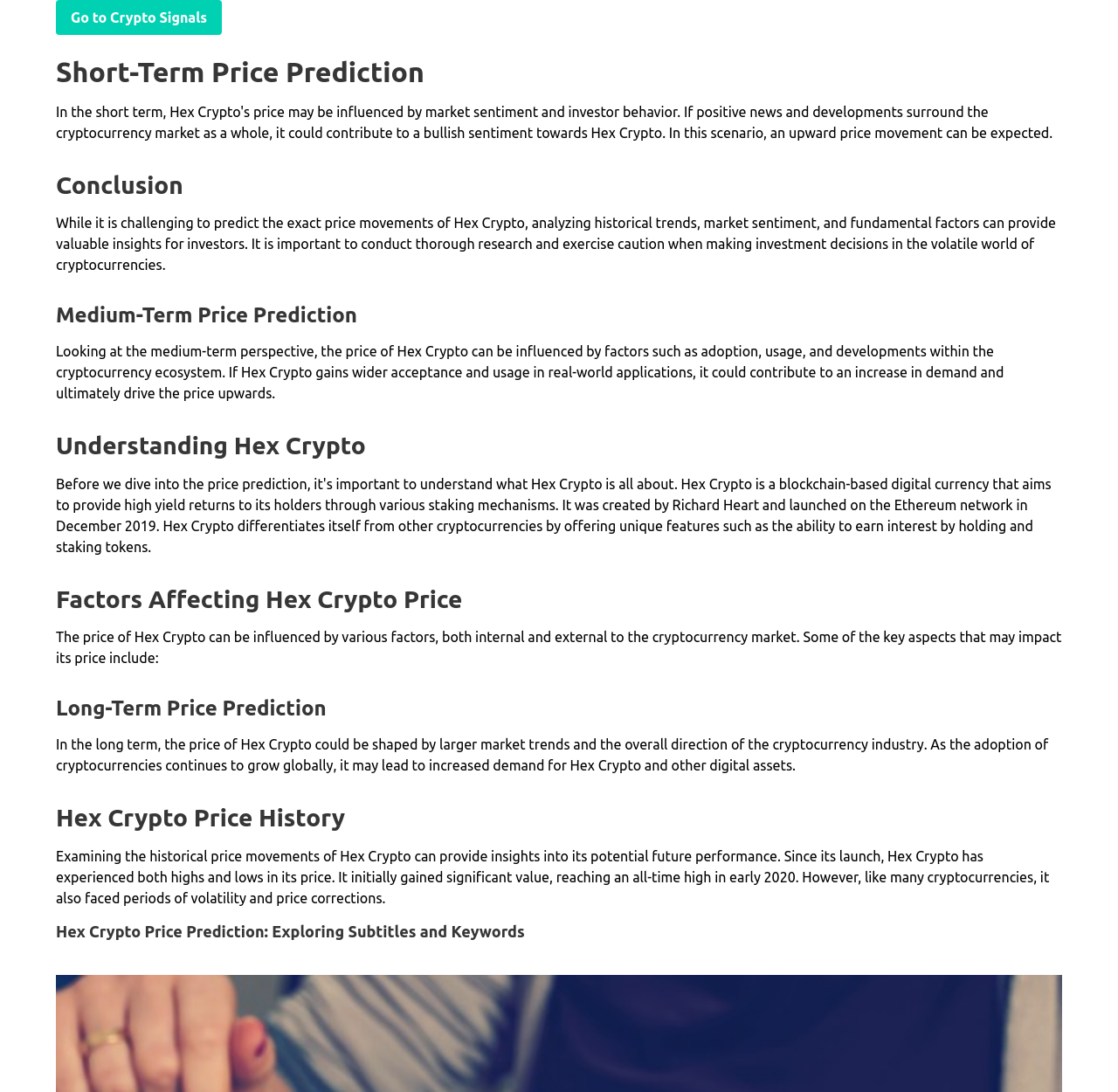Using the provided description: "Go to Crypto Signals", find the bounding box coordinates of the corresponding UI element. The output should be four float numbers between 0 and 1, in the format [left, top, right, bottom].

[0.05, 0.0, 0.198, 0.032]